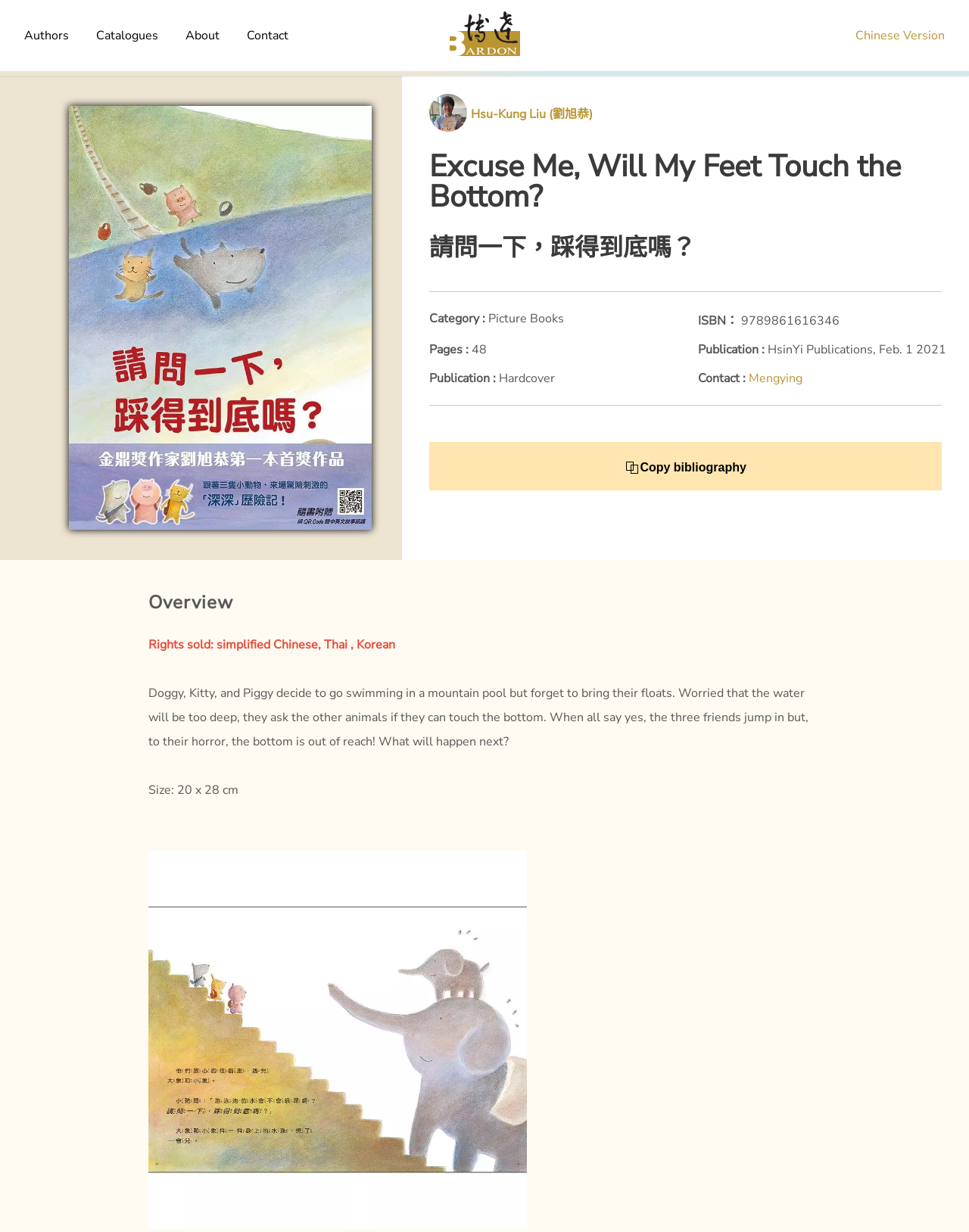Offer an in-depth caption of the entire webpage.

The webpage is about a book titled "Excuse Me, Will My Feet Touch the Bottom?" by Hsu-Kung Liu. At the top, there are five links: "Authors", "Catalogues", "About", "Contact", and "Bardon", which is also accompanied by a small image of the book's cover. To the right of the "Bardon" link, there is another link to the "Chinese Version" of the book.

Below the top links, there is a horizontal separator line. Underneath, there is a large image that takes up about half of the page's width. To the right of the image, there is a section with information about the book. This section includes the book's title in both English and Chinese, the author's name, and a category label "Picture Books". There are also details about the book's publication, including the ISBN, number of pages, publication date, and format.

Further down, there is a button to "Copy bibliography" with a small icon next to it. Below the button, there is a heading "Overview" followed by a brief summary of the book's story. The summary is accompanied by some additional information about the book's rights sales and physical size.

Throughout the page, there are several static text elements that provide additional information about the book, including labels and values for various book details. There are also a few more links and images scattered throughout the page, including a link to the author's name and a small icon next to the "Copy bibliography" button.